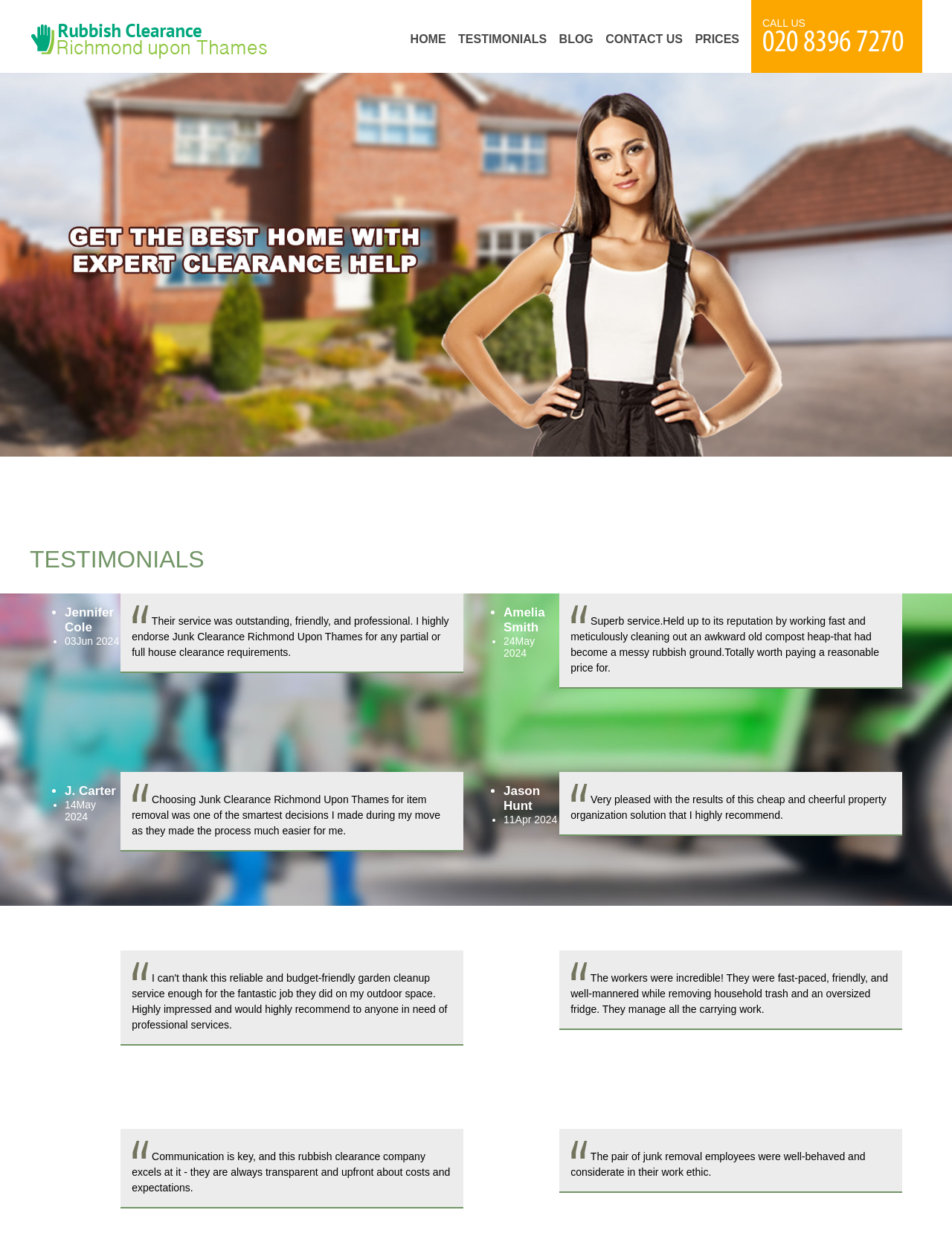How many testimonials are displayed on the webpage?
Provide a concise answer using a single word or phrase based on the image.

8